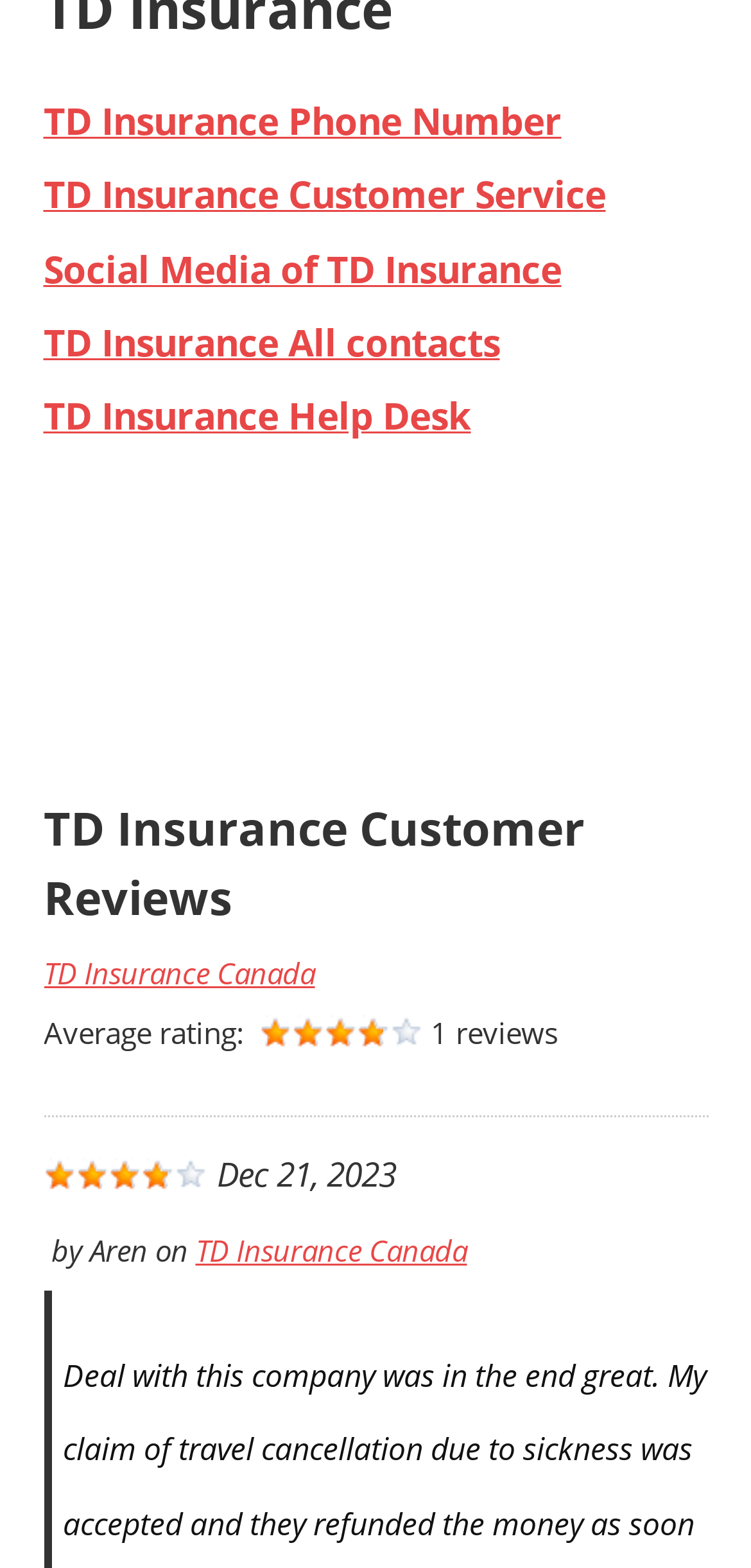Please find the bounding box coordinates of the element's region to be clicked to carry out this instruction: "View TD Insurance Customer Reviews".

[0.058, 0.507, 0.942, 0.595]